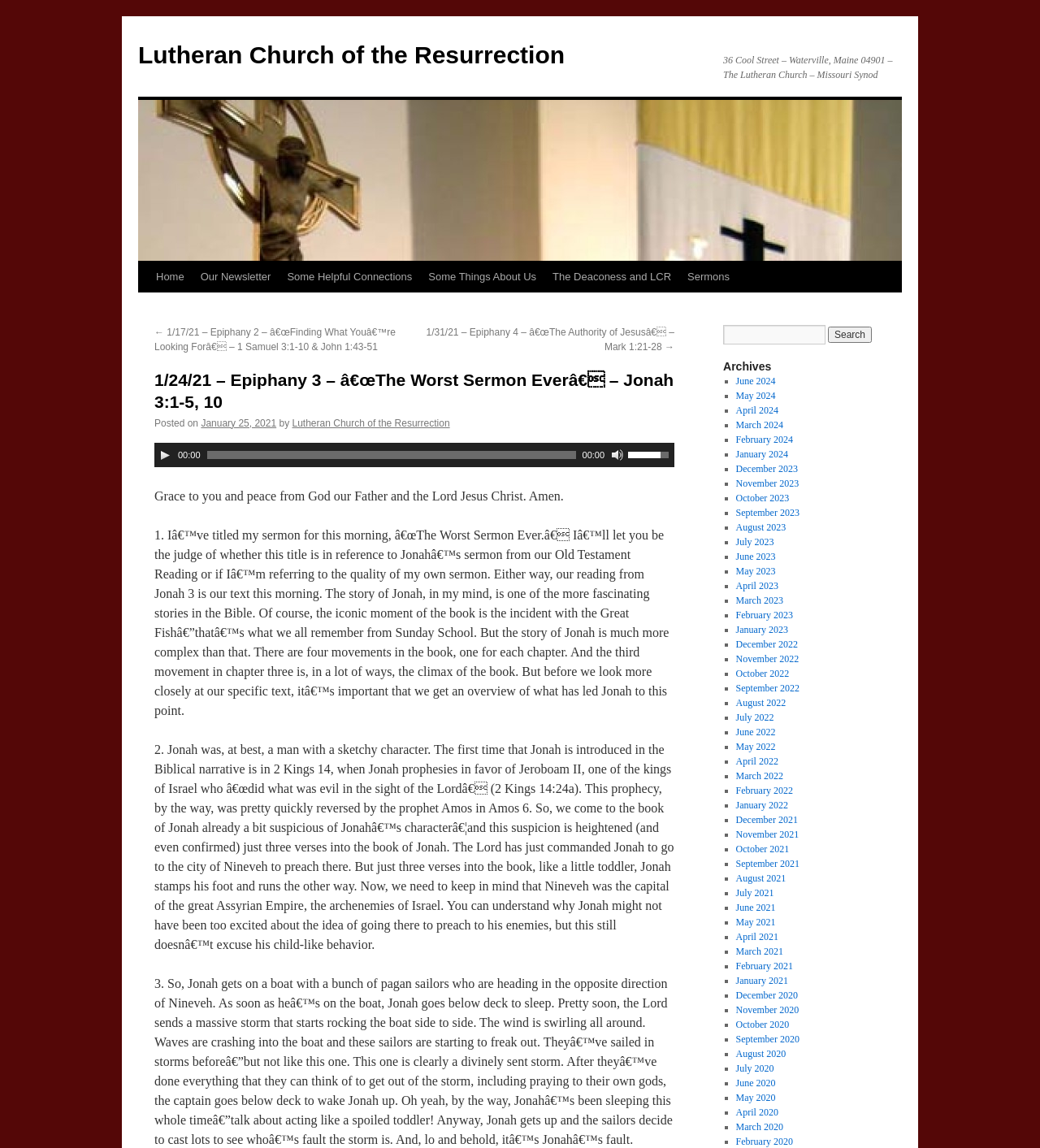Please mark the clickable region by giving the bounding box coordinates needed to complete this instruction: "Search for something".

[0.796, 0.285, 0.838, 0.299]